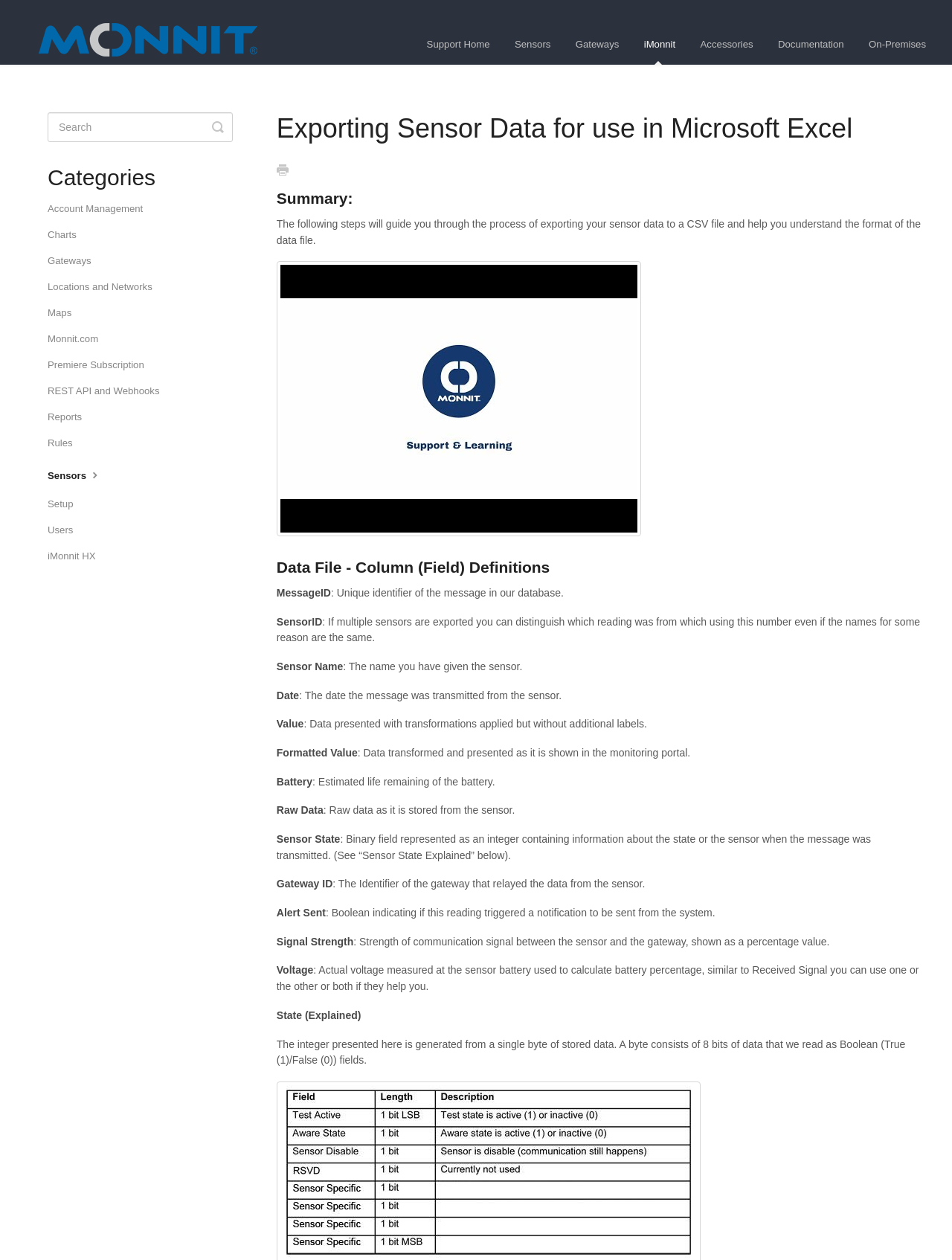Locate the bounding box coordinates for the element described below: "iMonnit". The coordinates must be four float values between 0 and 1, formatted as [left, top, right, bottom].

[0.665, 0.019, 0.721, 0.051]